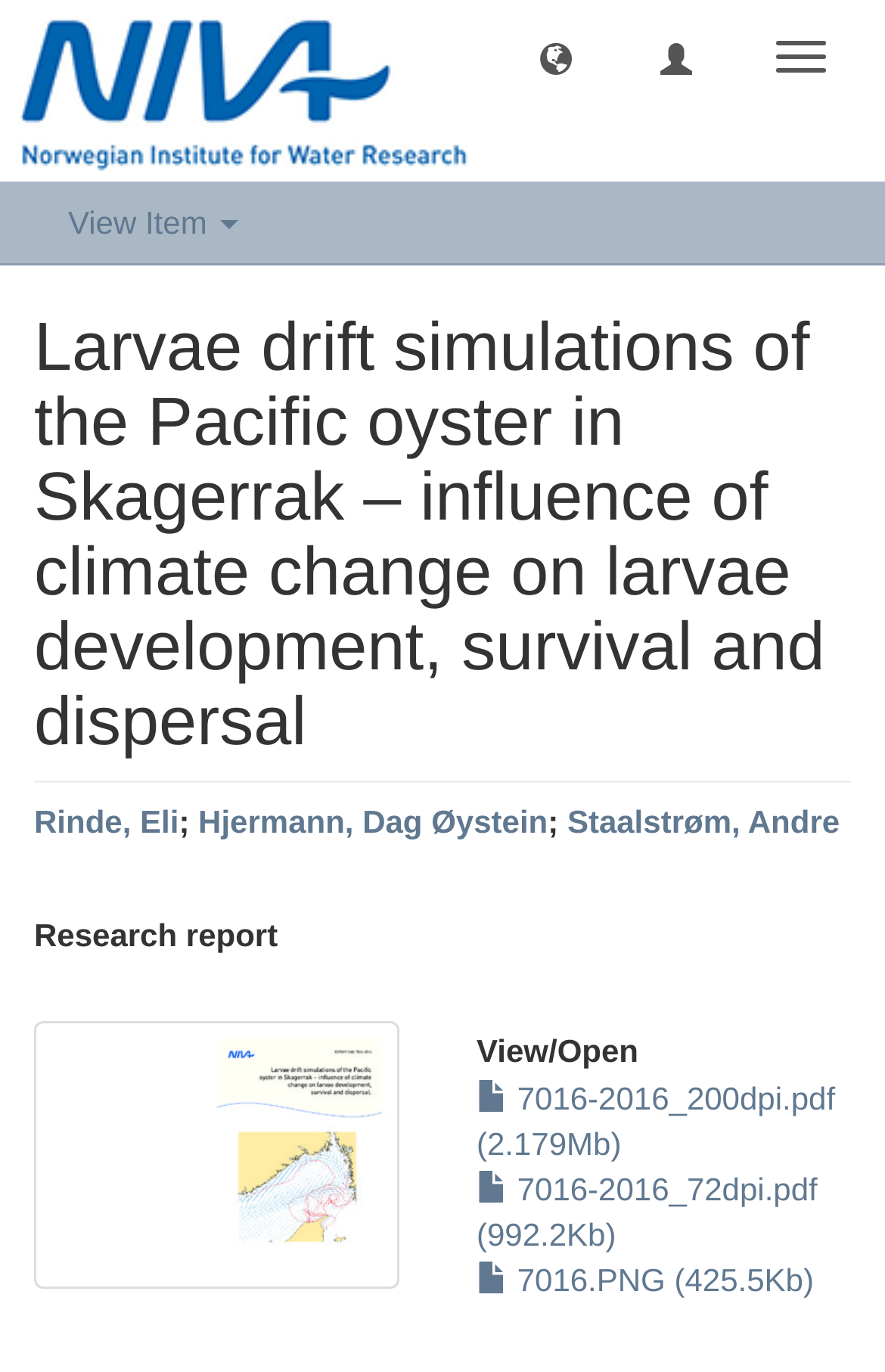Based on the description "Hjermann, Dag Øystein", find the bounding box of the specified UI element.

[0.224, 0.585, 0.619, 0.612]